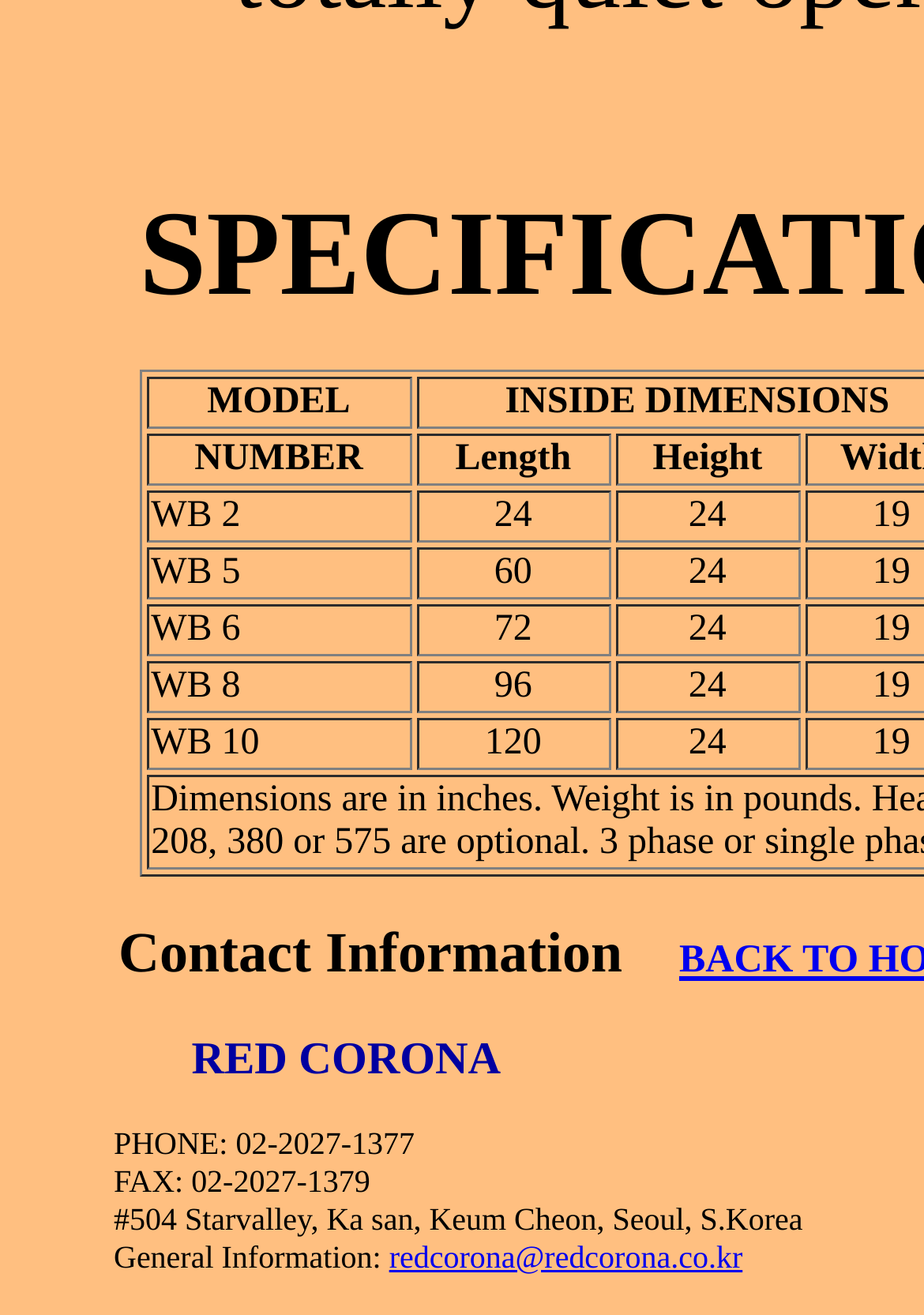Using the information in the image, could you please answer the following question in detail:
What is the height of the item with model WB 10?

I searched for the item with model WB 10 in the grid and found its height specified as '24' in the corresponding cell.